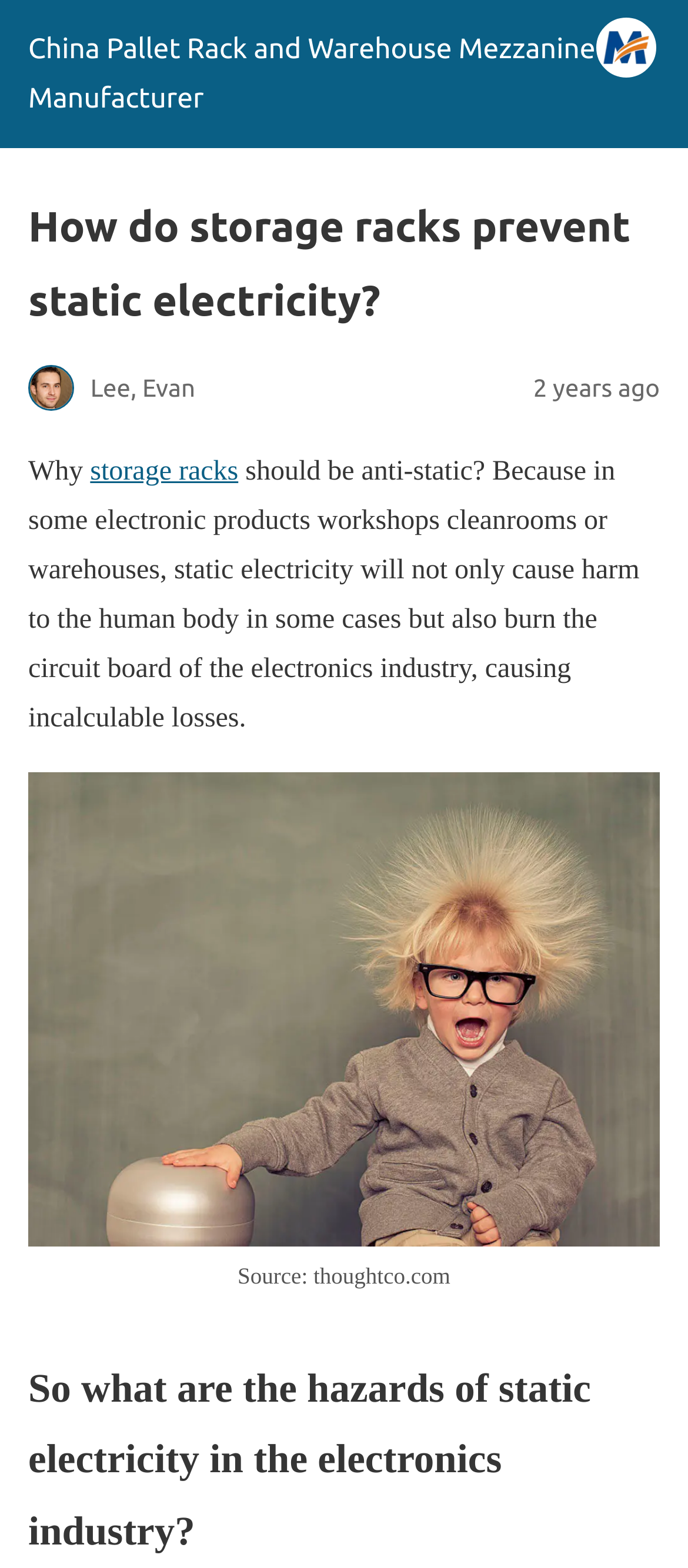Provide the bounding box coordinates for the UI element that is described by this text: "storage racks". The coordinates should be in the form of four float numbers between 0 and 1: [left, top, right, bottom].

[0.131, 0.291, 0.346, 0.31]